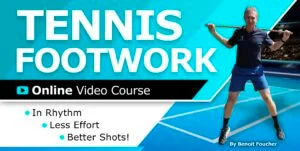Use one word or a short phrase to answer the question provided: 
What is the goal of the tennis course?

Better Shots